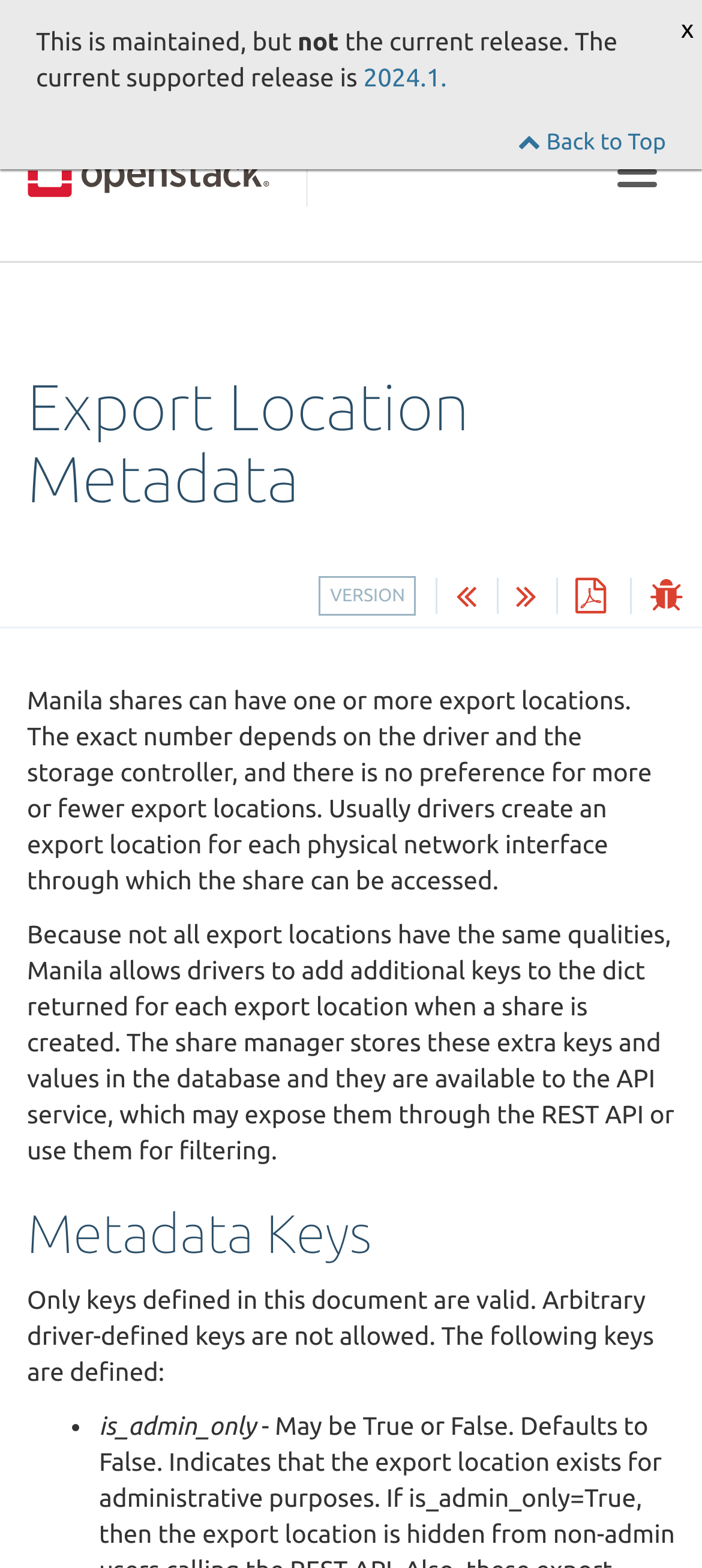Look at the image and give a detailed response to the following question: Can drivers define arbitrary keys for export locations?

The webpage explicitly states that only keys defined in the document are valid, and arbitrary driver-defined keys are not allowed. This means that drivers cannot define their own custom keys for export locations.